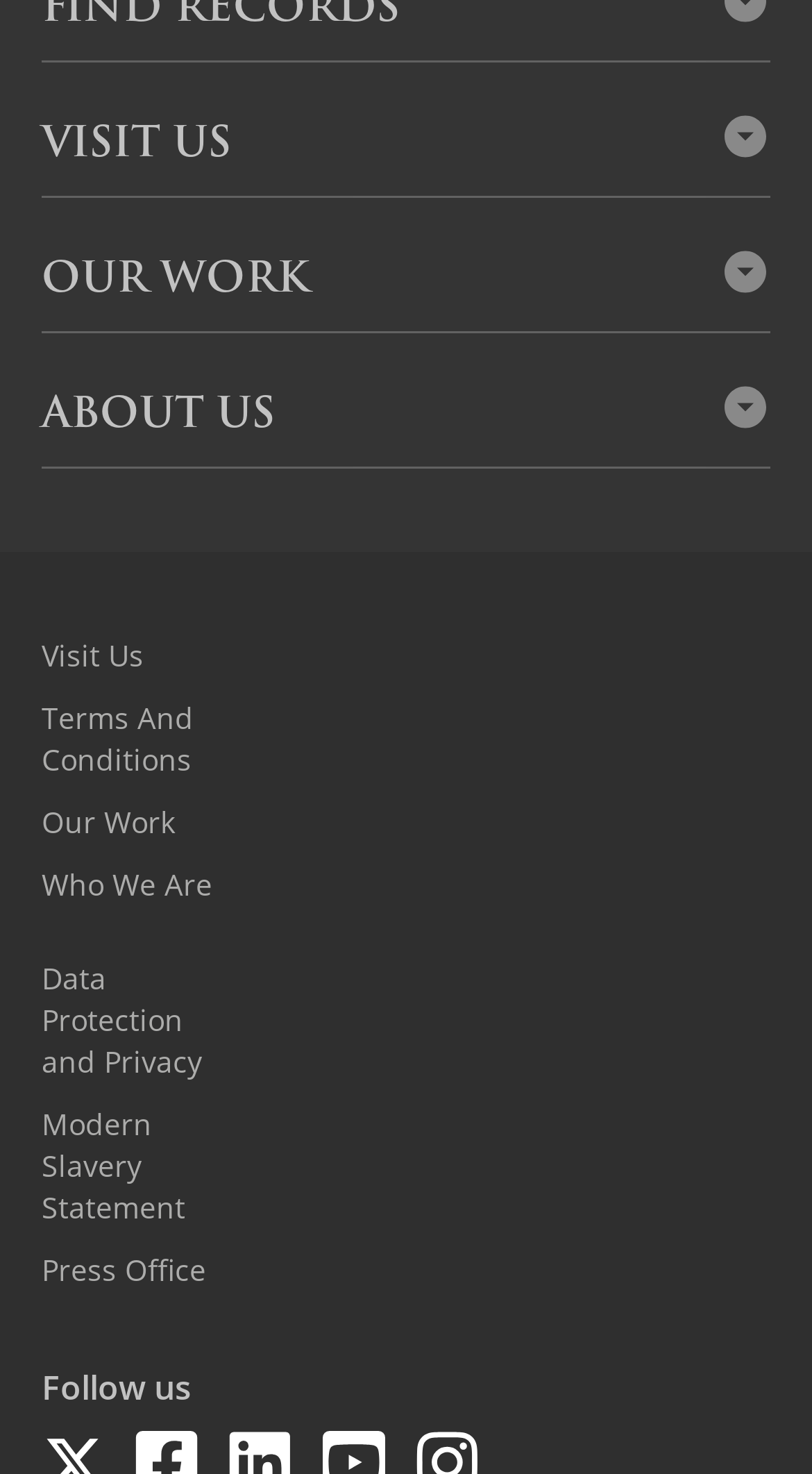Determine the bounding box coordinates for the clickable element required to fulfill the instruction: "Visit us". Provide the coordinates as four float numbers between 0 and 1, i.e., [left, top, right, bottom].

[0.051, 0.073, 0.285, 0.118]